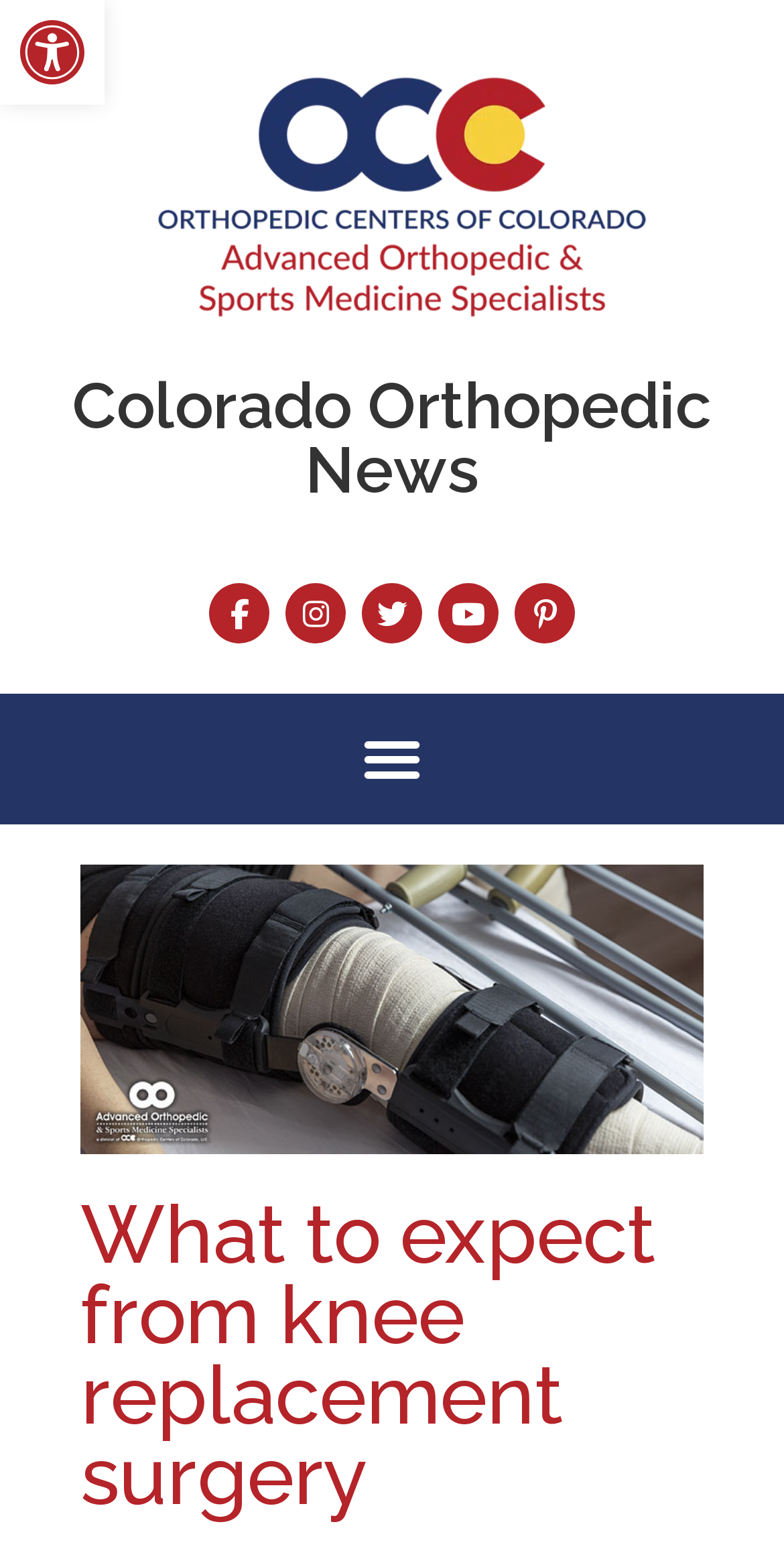What is the main title displayed on this webpage?

Colorado Orthopedic News